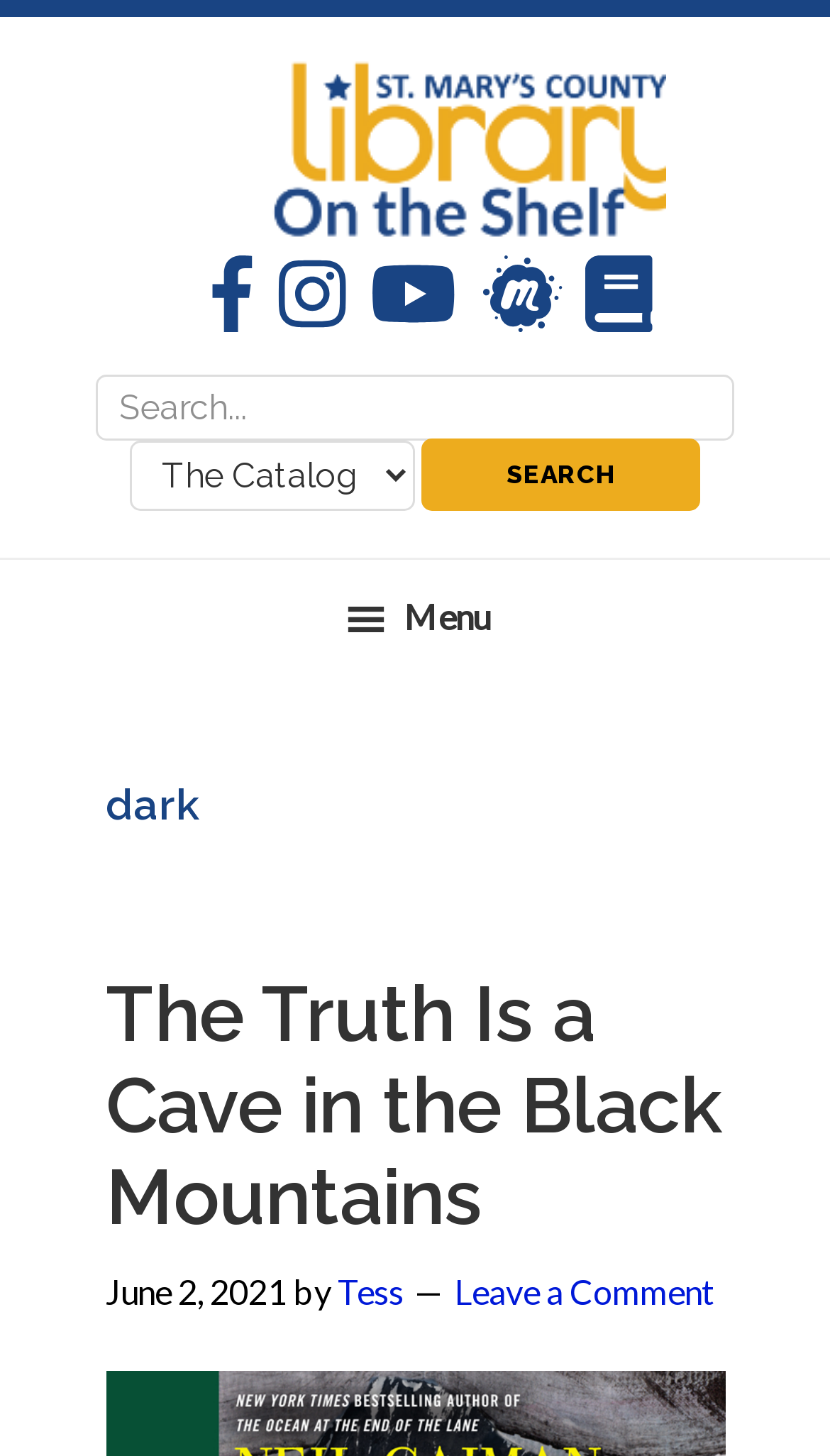How many social media links are there?
Give a comprehensive and detailed explanation for the question.

I counted the number of social media links by looking at the links 'Facebook', 'Instagram', 'Youtube', and 'Meetup' which are located horizontally next to each other.